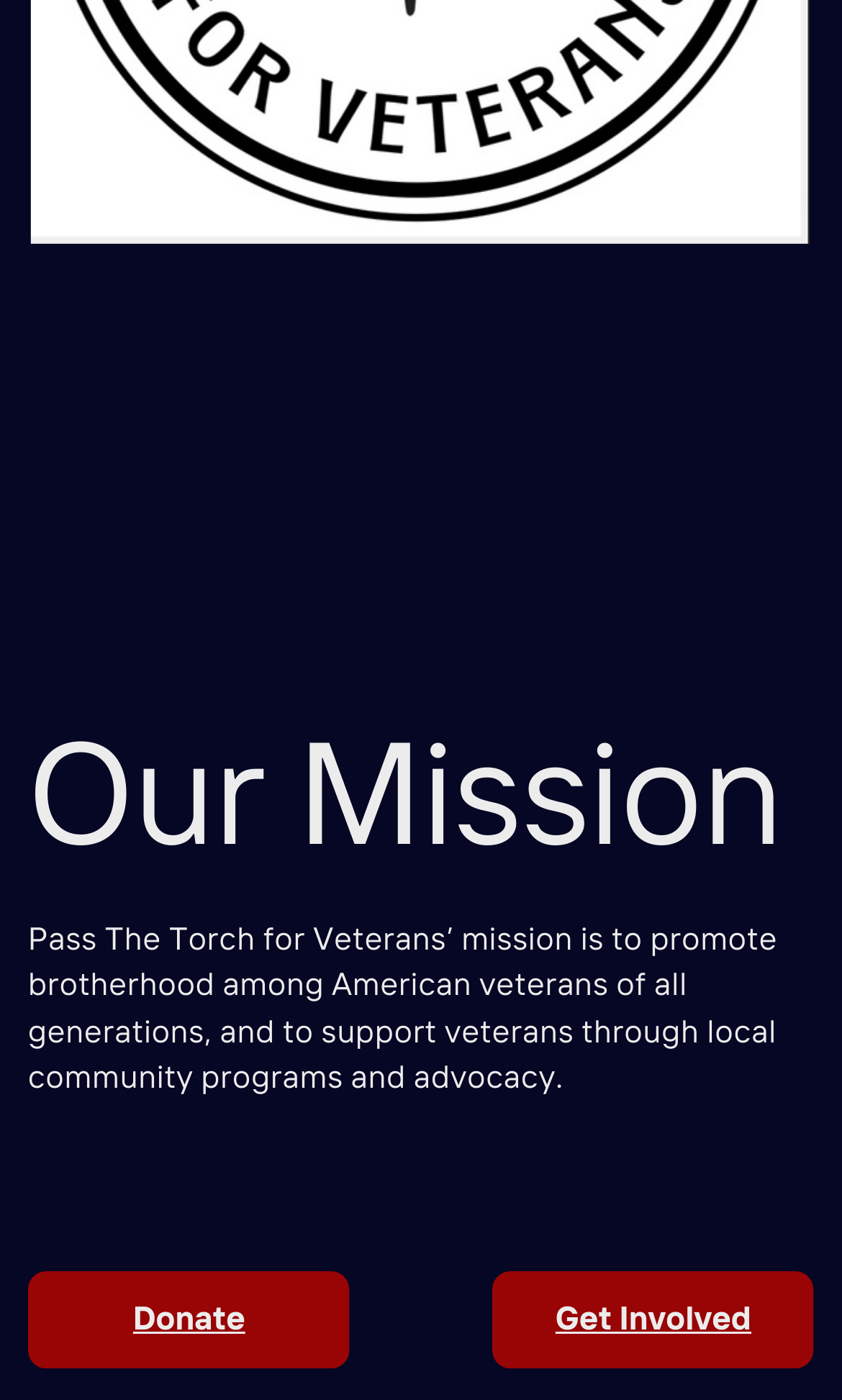Identify the bounding box for the UI element specified in this description: "Donate". The coordinates must be four float numbers between 0 and 1, formatted as [left, top, right, bottom].

[0.158, 0.927, 0.291, 0.957]